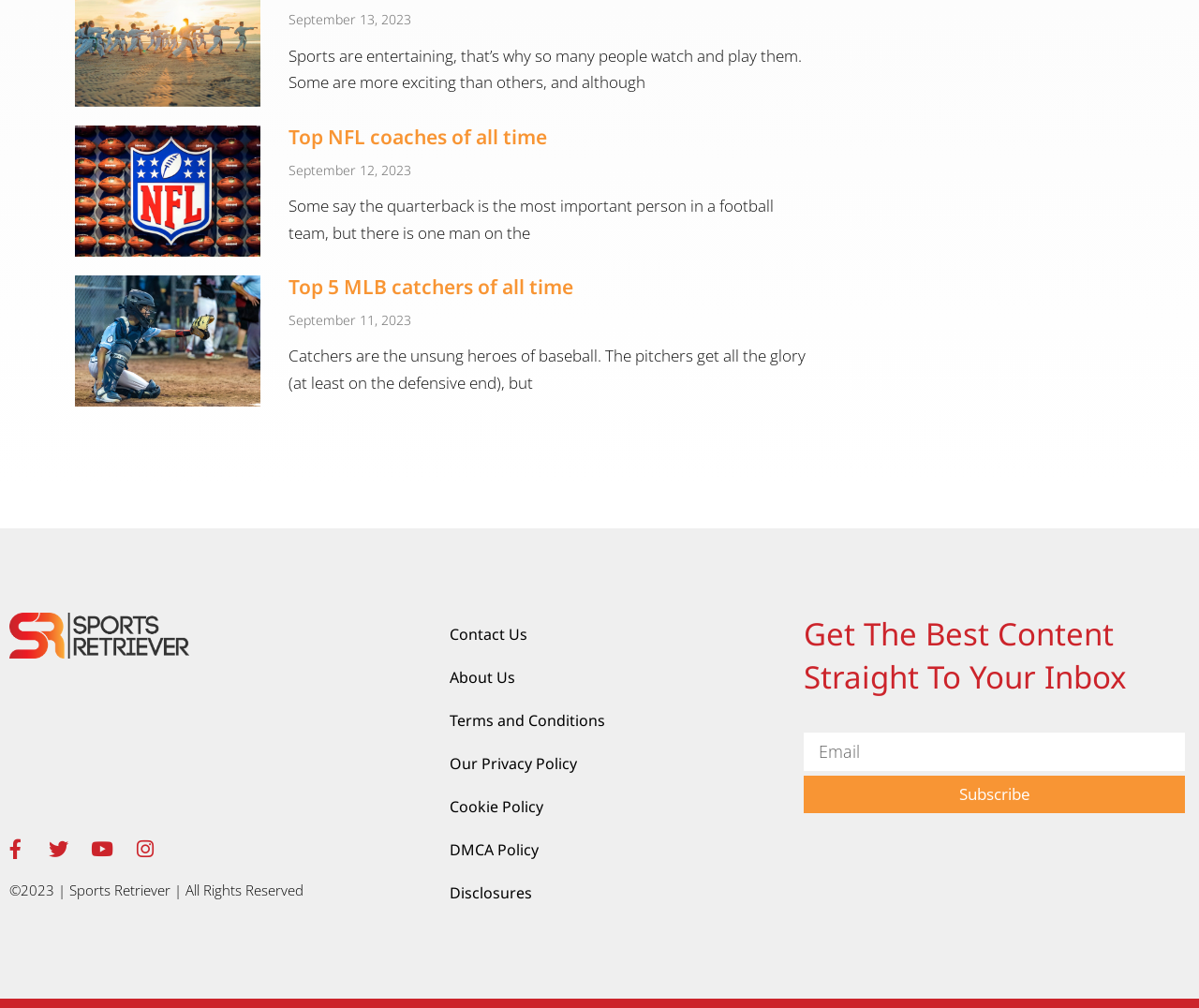Please identify the bounding box coordinates of the element I should click to complete this instruction: 'Click on the 'Top NFL coaches of all time' link'. The coordinates should be given as four float numbers between 0 and 1, like this: [left, top, right, bottom].

[0.24, 0.122, 0.456, 0.148]